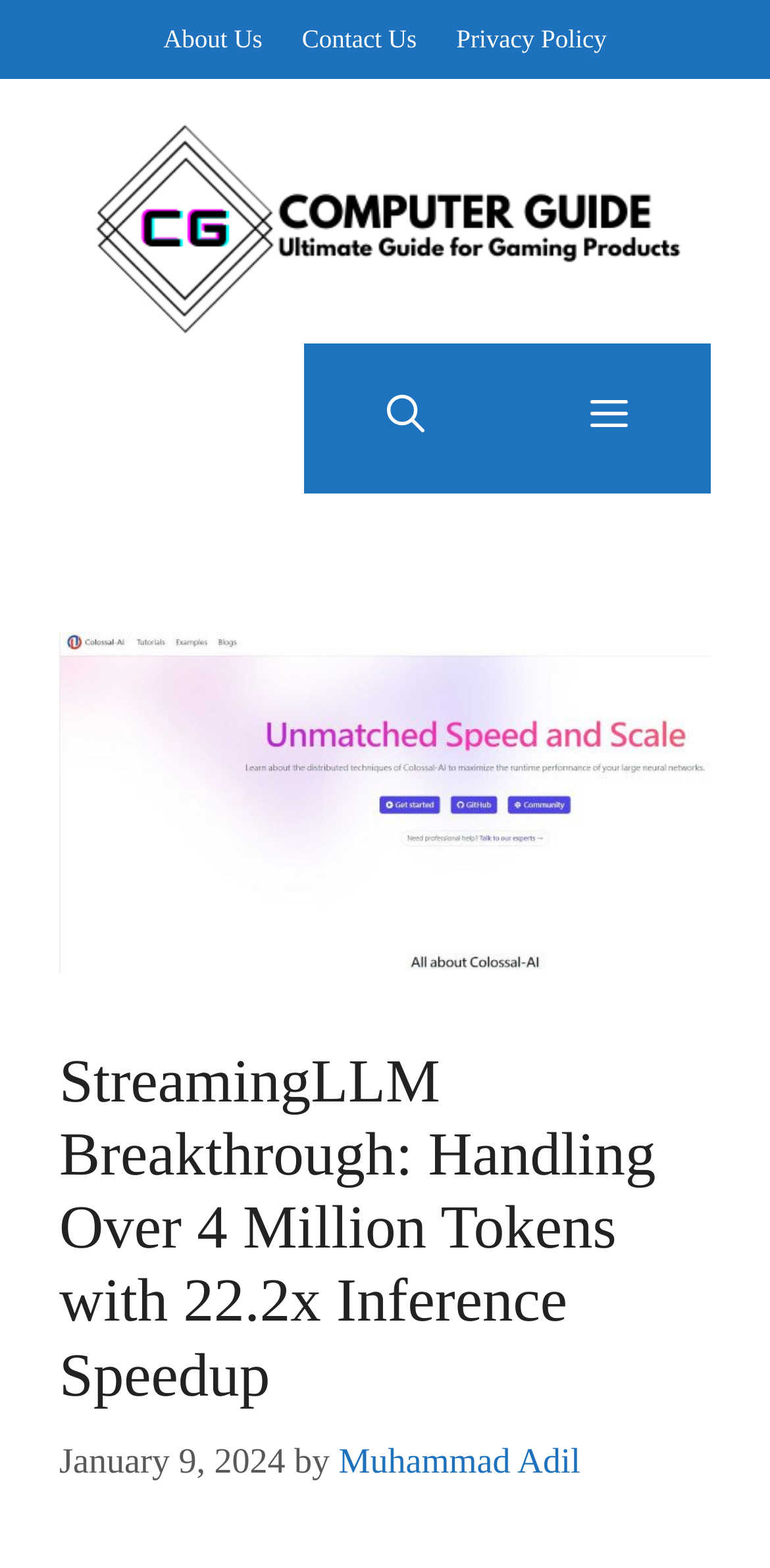Summarize the webpage with a detailed and informative caption.

The webpage is about a breakthrough in StreamingLLM, specifically handling over 4 million tokens with a 22.2x inference speedup. At the top, there is a banner with a link to "Computer Guides" accompanied by an image. Below the banner, there are three links: "About Us", "Contact Us", and "Privacy Policy", aligned horizontally and centered at the top of the page.

On the right side of the top section, there is a navigation menu with a "Mobile Toggle" button, which expands to reveal a search bar and a menu button. The menu button, when expanded, controls the primary menu.

The main content of the webpage is headed by a title "StreamingLLM Breakthrough: Handling Over 4 Million Tokens with 22.2x Inference Speedup" followed by the date "January 9, 2024" and the author's name "Muhammad Adil" in a byline format.